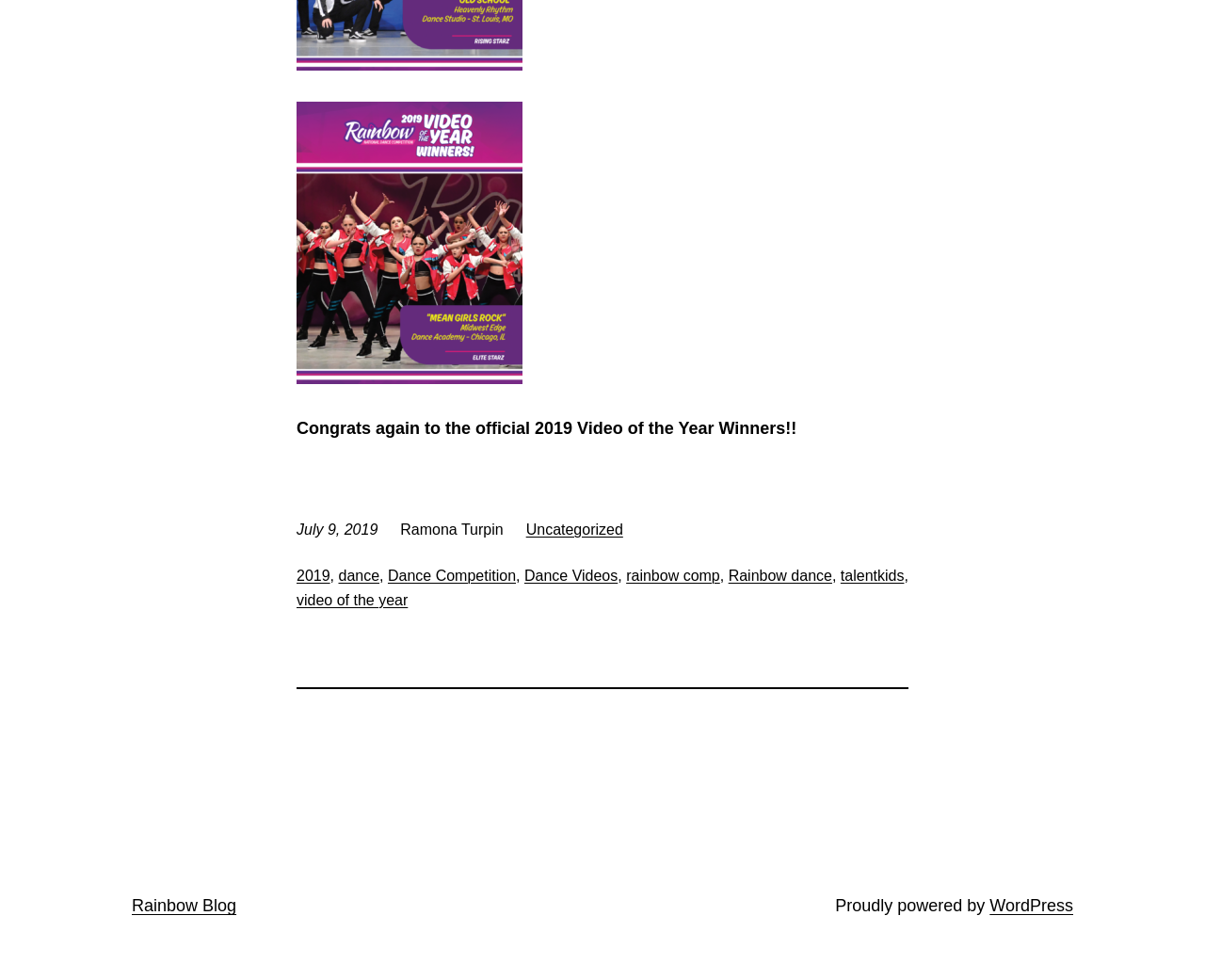Please provide a comprehensive response to the question below by analyzing the image: 
What is the name of the person mentioned in the congratulatory message?

I found the name by looking at the StaticText element with the text 'Ramona Turpin' which is a sibling of the time element with the text 'July 9, 2019'.